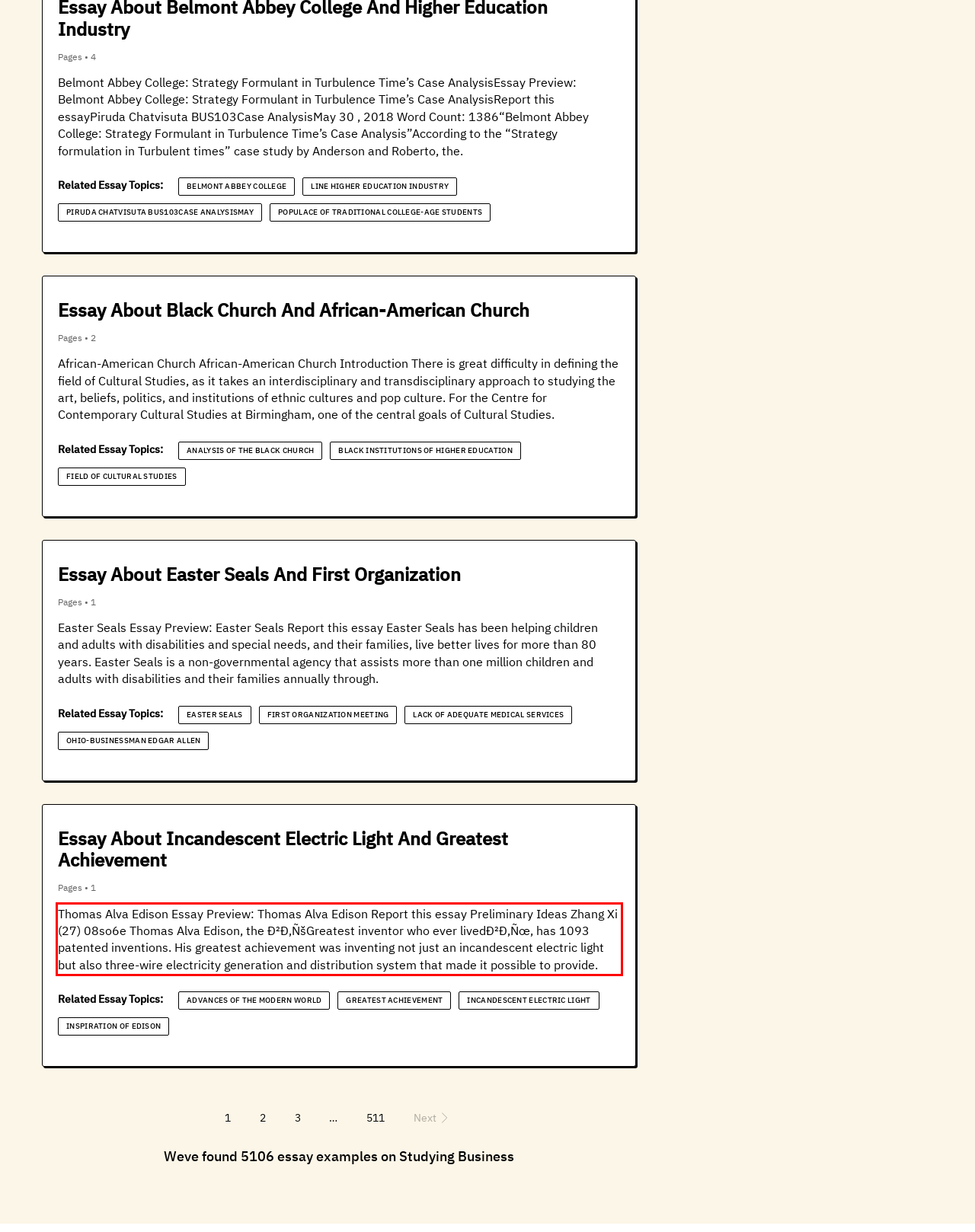You are given a screenshot of a webpage with a UI element highlighted by a red bounding box. Please perform OCR on the text content within this red bounding box.

Thomas Alva Edison Essay Preview: Thomas Alva Edison Report this essay Preliminary Ideas Zhang Xi (27) 08so6e Thomas Alva Edison, the Ð²Ð‚ÑšGreatest inventor who ever livedÐ²Ð‚Ñœ, has 1093 patented inventions. His greatest achievement was inventing not just an incandescent electric light but also three-wire electricity generation and distribution system that made it possible to provide.